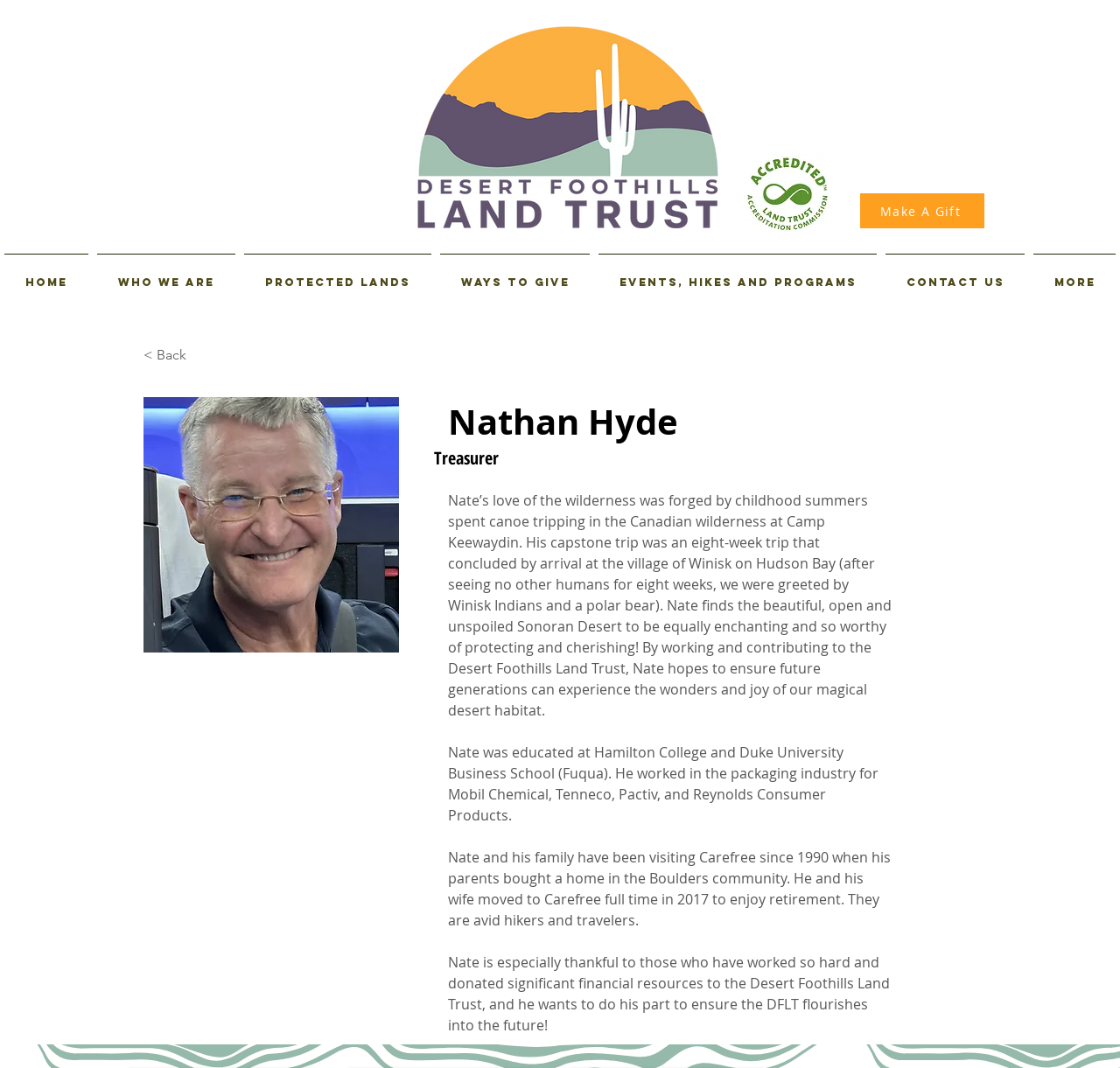Provide the bounding box coordinates of the area you need to click to execute the following instruction: "Share this article".

None